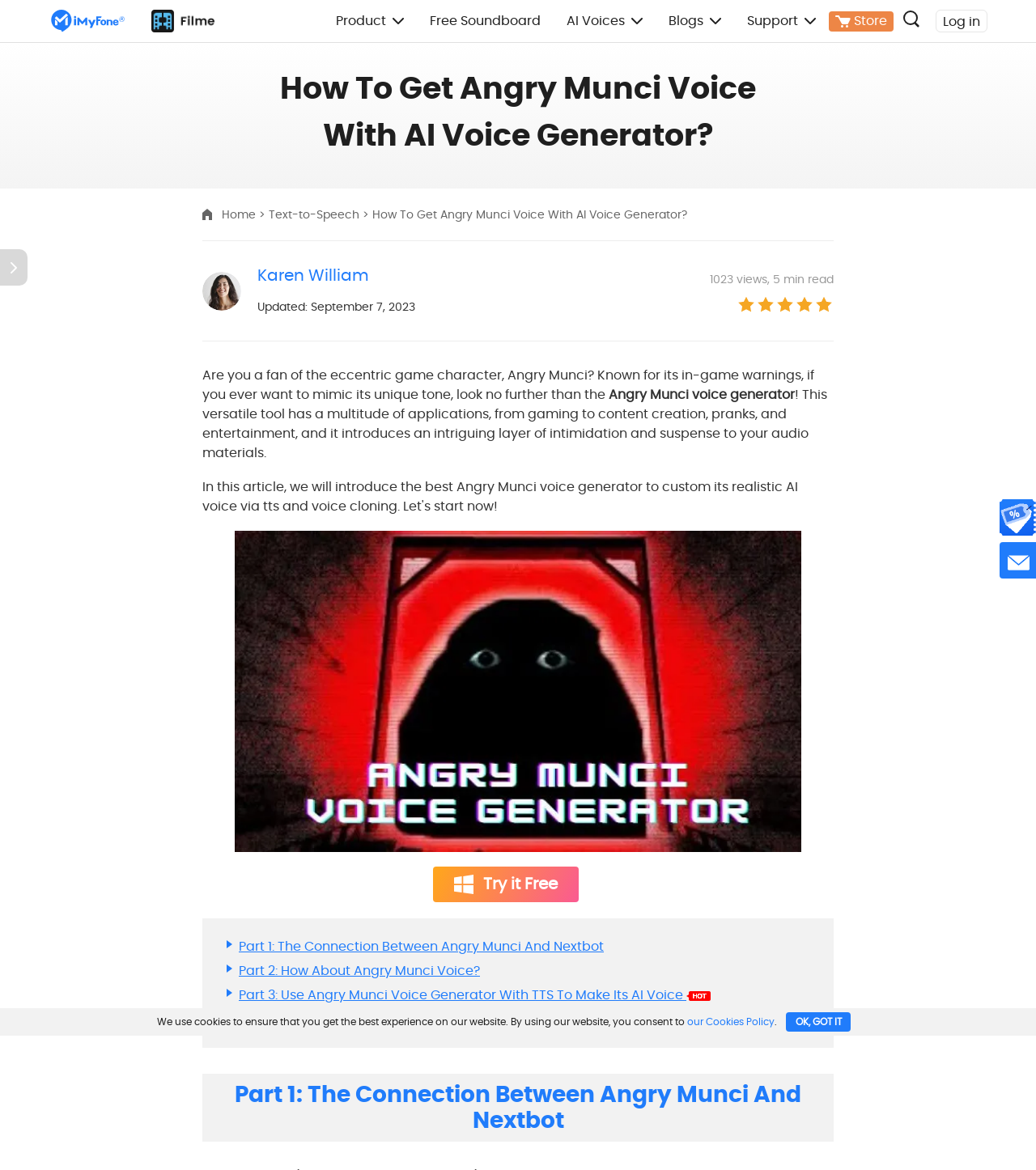Identify the coordinates of the bounding box for the element that must be clicked to accomplish the instruction: "learn about the author".

None